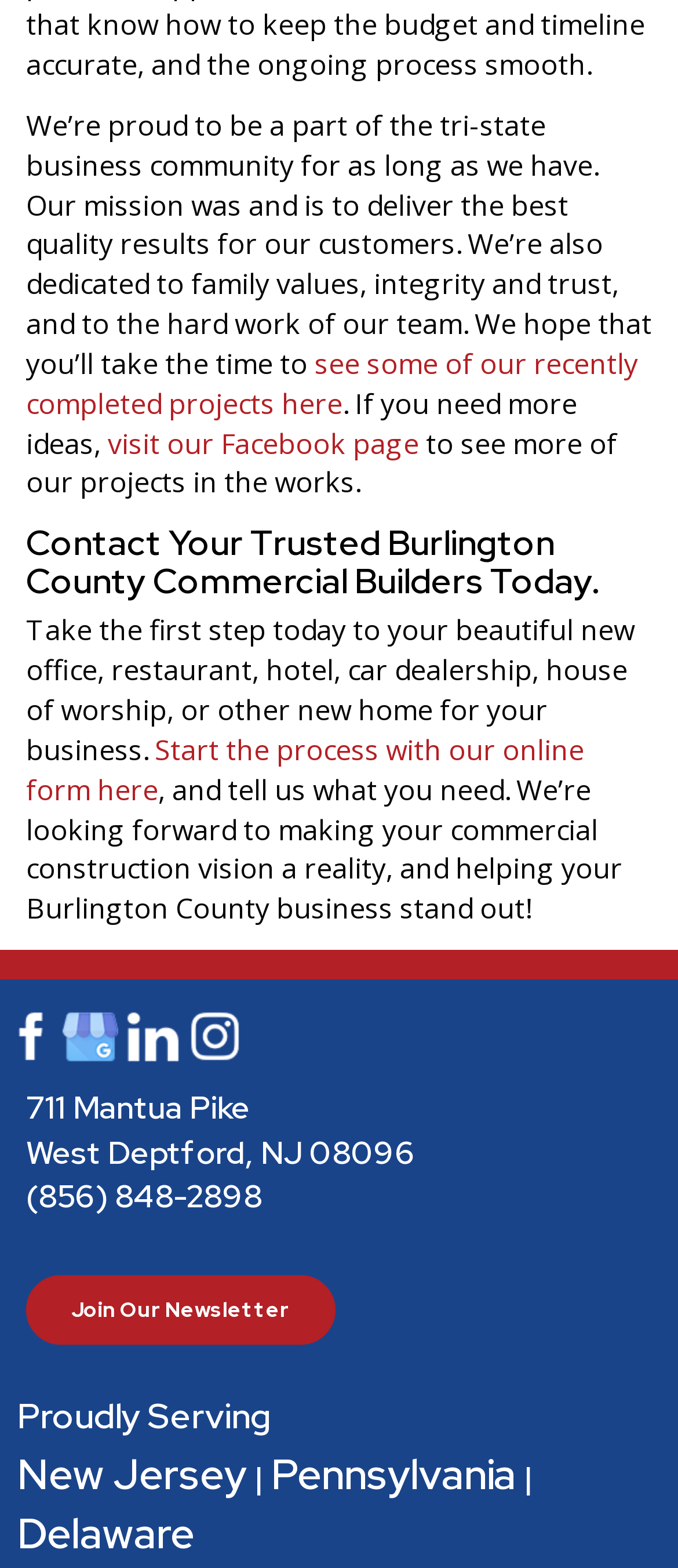Give a one-word or short phrase answer to this question: 
What states does the company serve?

New Jersey, Pennsylvania, Delaware